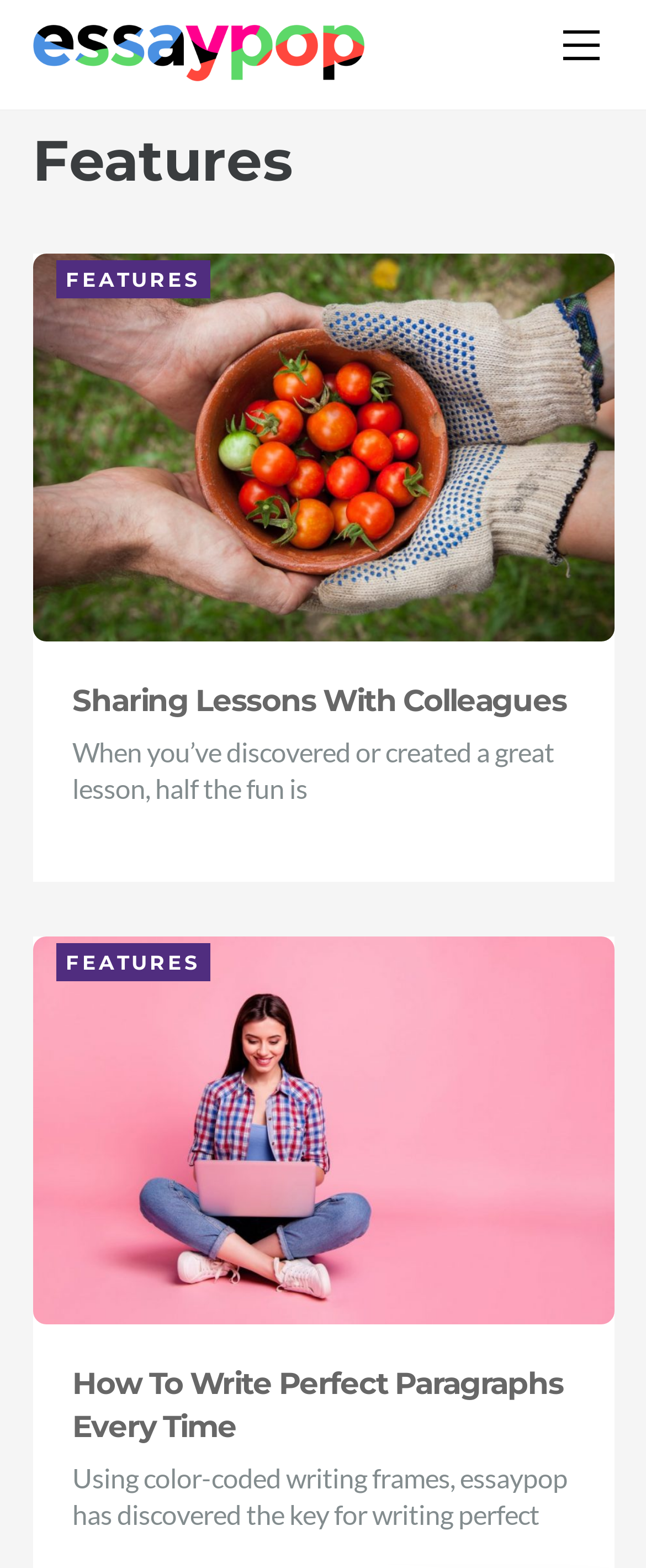Respond with a single word or phrase:
How many images are there in the article?

2